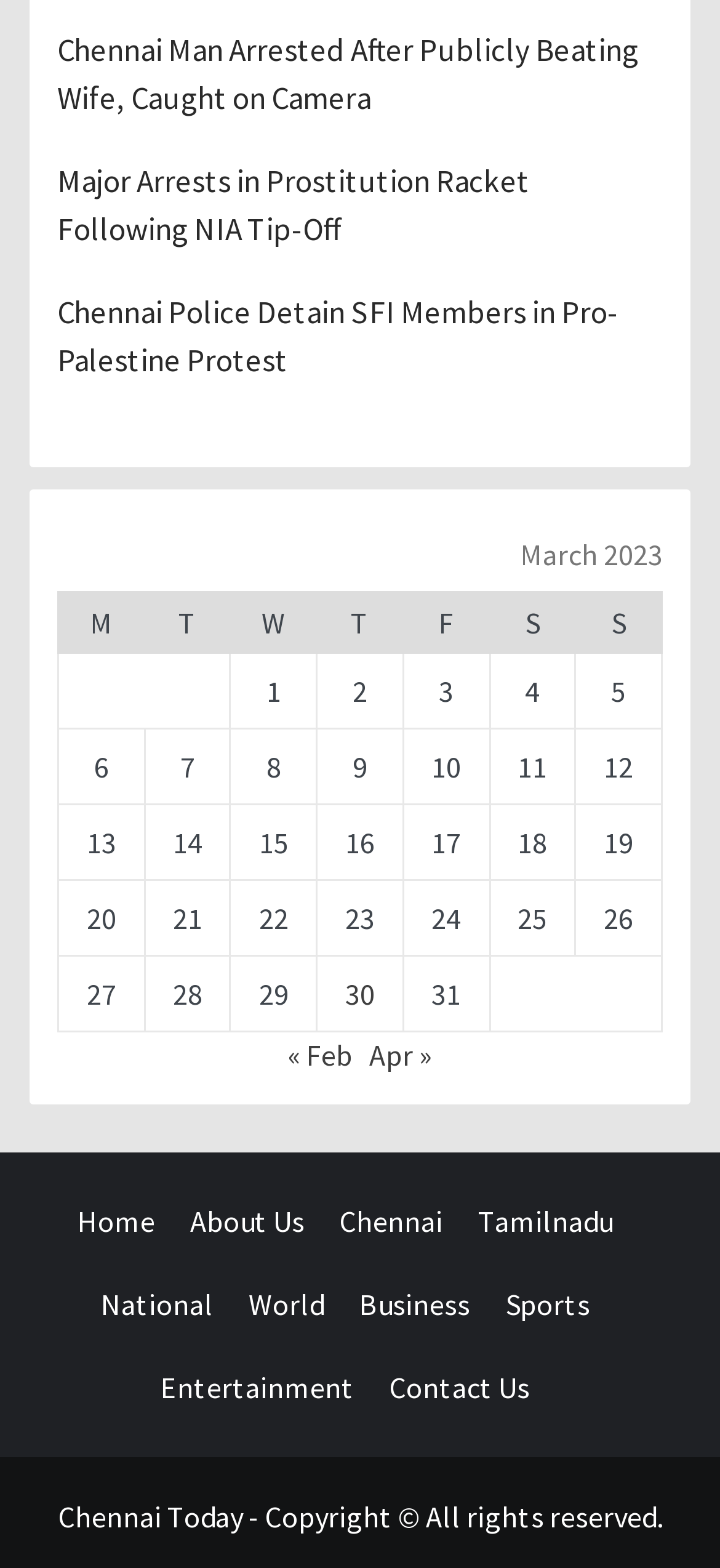What is the navigation option to move to the previous month? Observe the screenshot and provide a one-word or short phrase answer.

« Feb